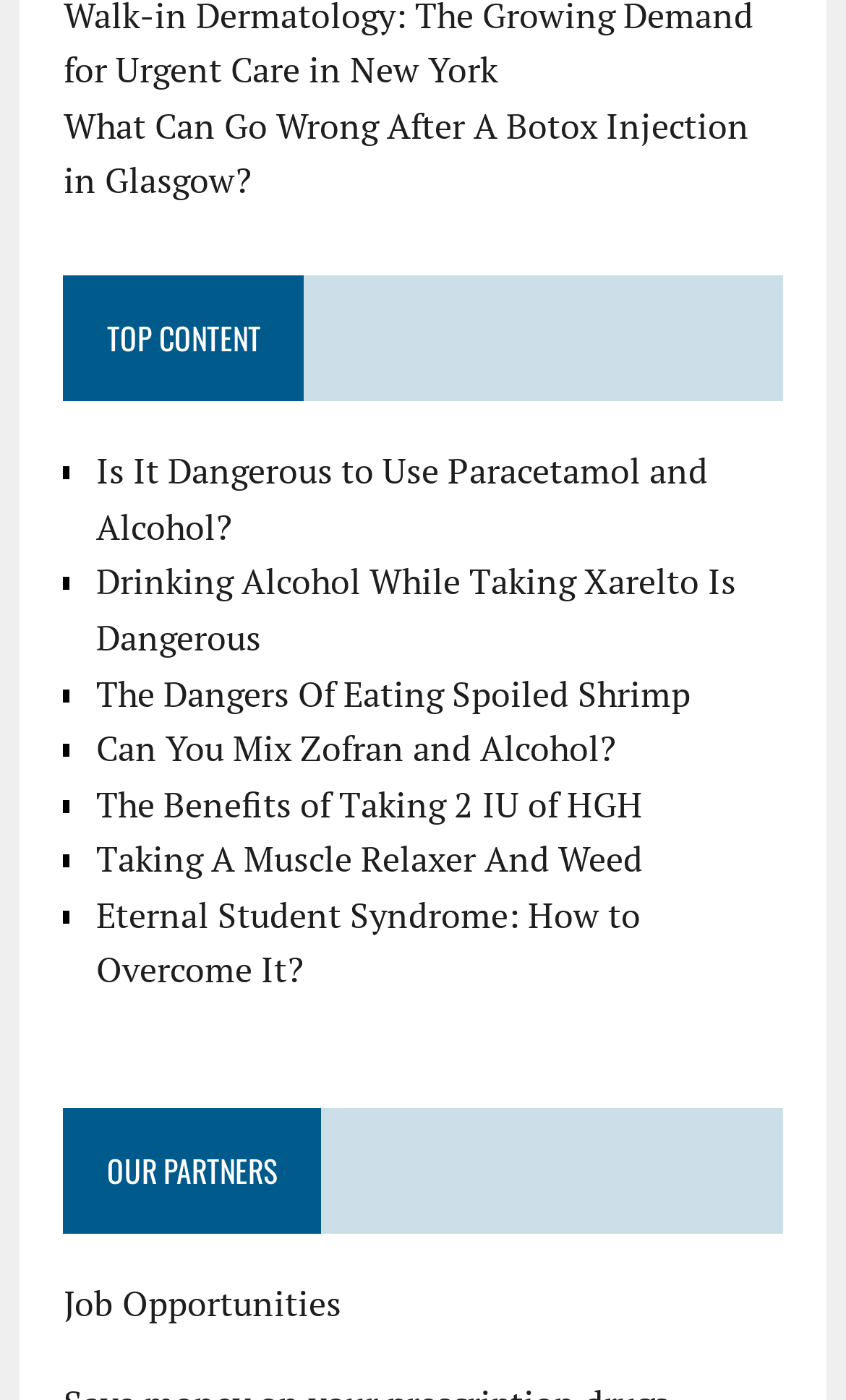From the element description: "Job Opportunities", extract the bounding box coordinates of the UI element. The coordinates should be expressed as four float numbers between 0 and 1, in the order [left, top, right, bottom].

[0.075, 0.914, 0.403, 0.948]